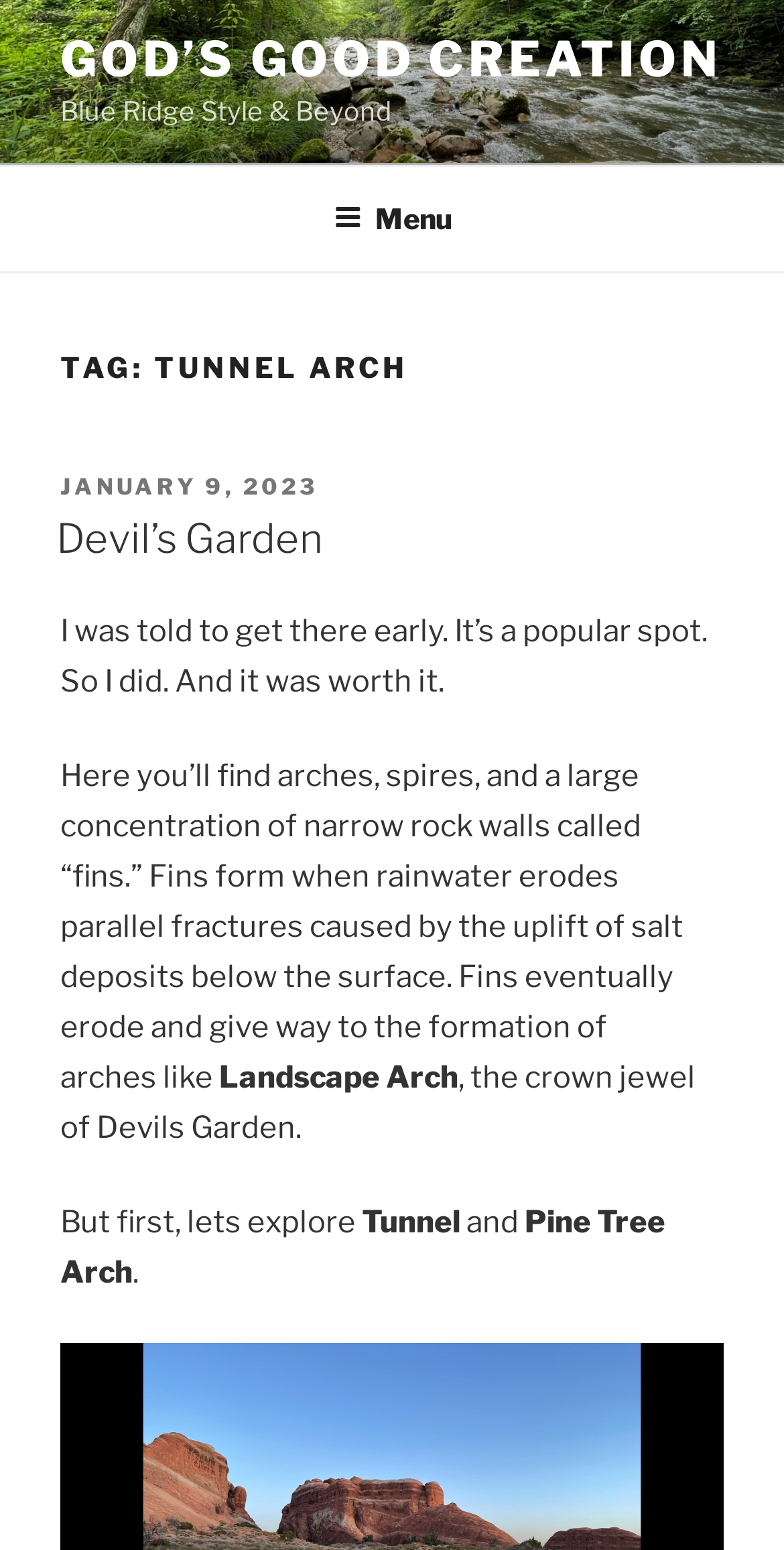What is the name of the style mentioned in the top menu?
Look at the image and respond with a one-word or short-phrase answer.

Blue Ridge Style